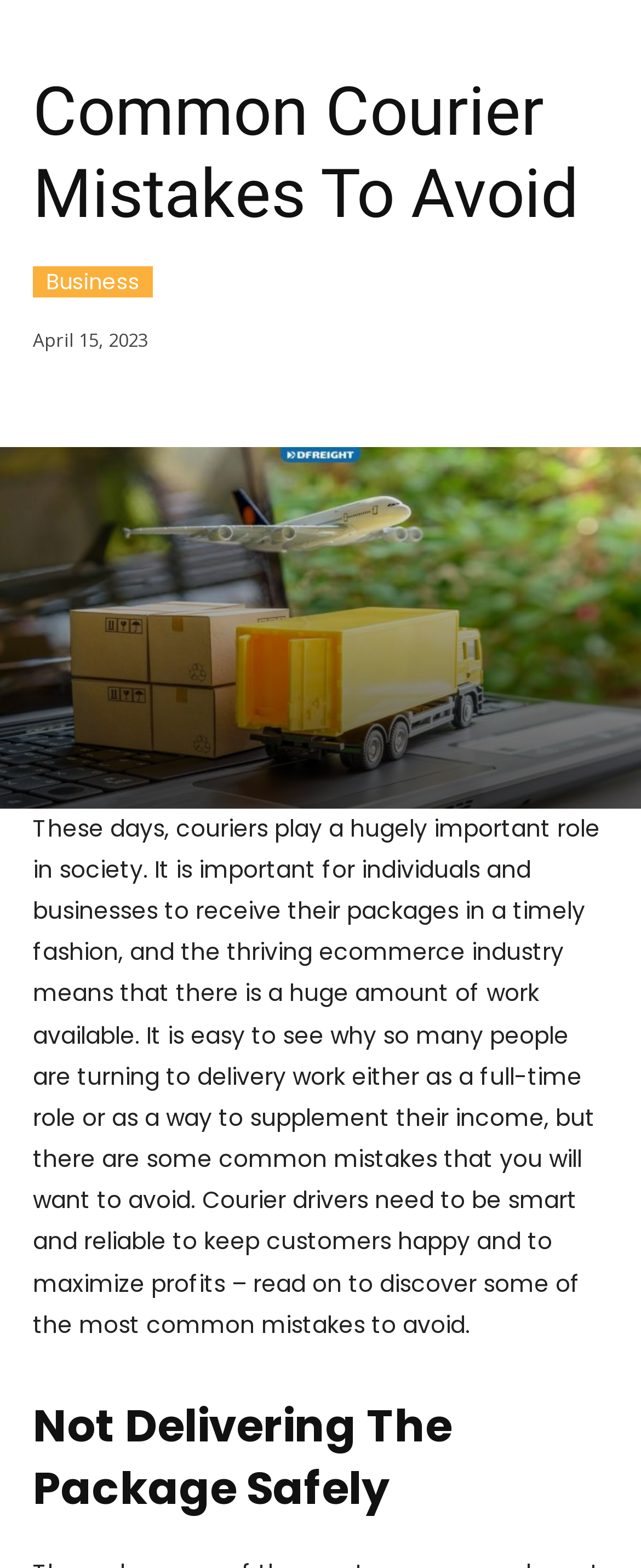Determine the webpage's heading and output its text content.

Common Courier Mistakes To Avoid